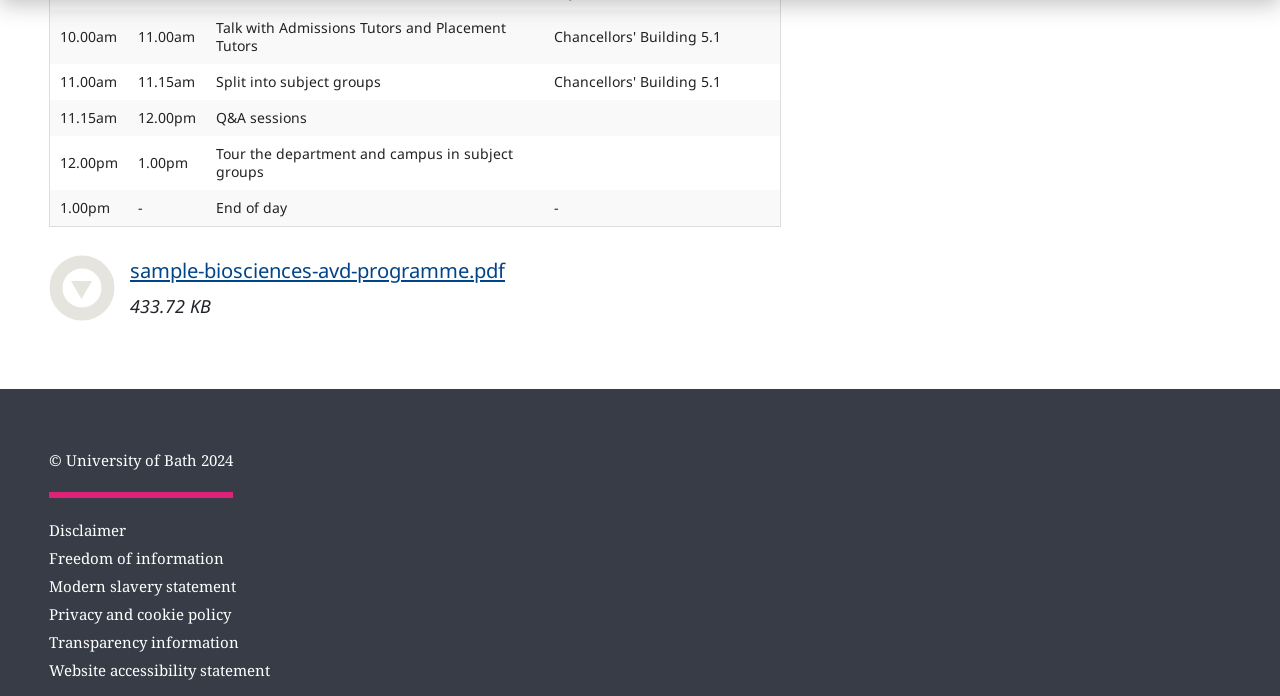What is the copyright year of the University of Bath?
Please give a detailed and elaborate answer to the question based on the image.

The copyright year of the University of Bath is 2024, as shown in the footer of the webpage.